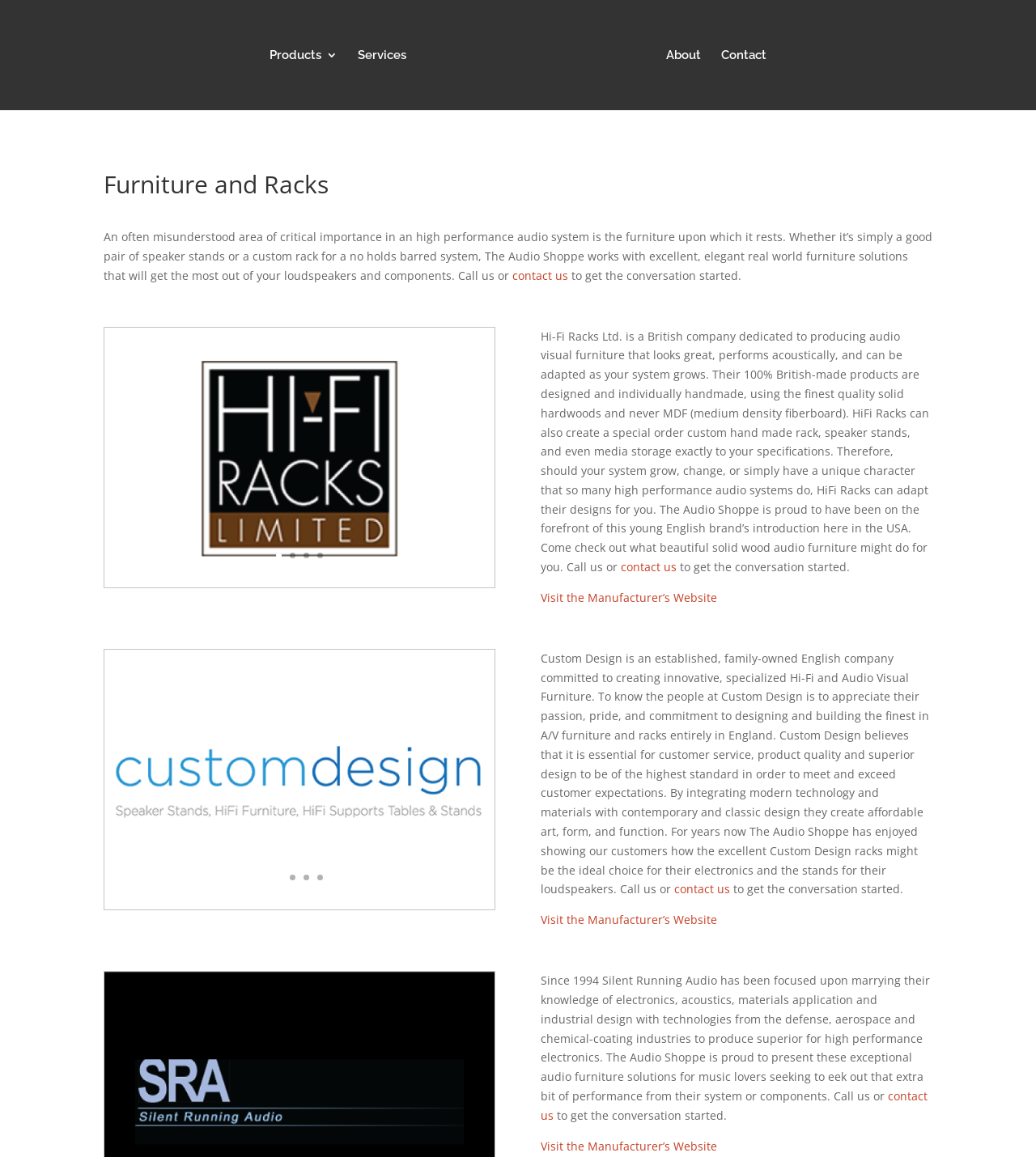Please identify the bounding box coordinates of the element's region that should be clicked to execute the following instruction: "Check out Hi-Fi Racks Ltd.". The bounding box coordinates must be four float numbers between 0 and 1, i.e., [left, top, right, bottom].

[0.522, 0.284, 0.897, 0.497]